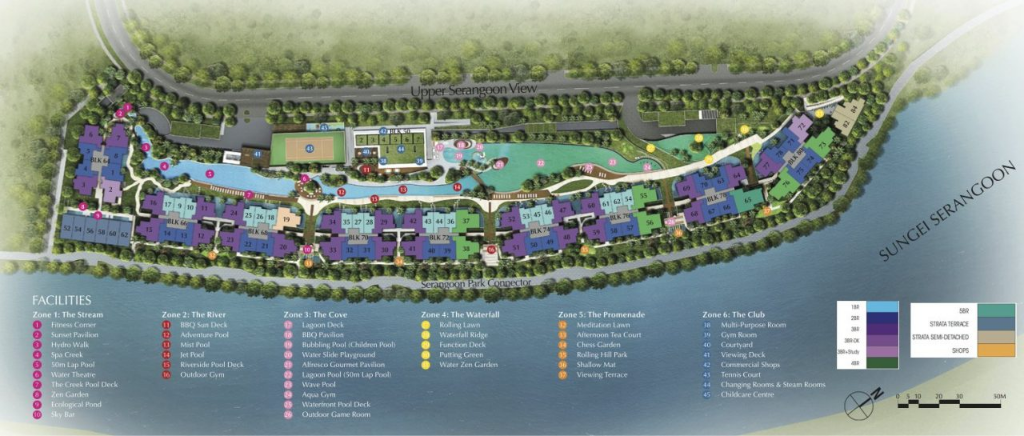Provide an in-depth description of all elements within the image.

The image depicts the Kingsford Waterbay site plan, illustrating the layout and facilities of the residential development along the waterfront. It showcases various zones, each designed with distinct amenities to enhance residents' lifestyles. 

The plan is divided into six main zones: 

- **Zone 1: The Stream** features eco-friendly spaces including a gym, swimming pools, and a serene zen garden.
- **Zone 2: The River** offers recreational activities with adventure and mini pools, as well as outdoor areas for fitness enthusiasts like an outdoor gym.
- **Zone 3: The Cove** includes relaxing amenities such as BBQ pits and a lagoon-like environment, promoting a community atmosphere.
- **Zone 4: The Waterfall** highlights fun attractions like a water play area and putting greens, catering to families and leisure seekers.
- **Zone 5: The Promenade** emphasizes social gathering spots with a multi-purpose lawn and tea court amidst beautifully landscaped gardens.
- **Zone 6: The Club** serves as a hub for fitness and leisure, featuring a gym, a viewing deck, and commercial shops for convenient living.

The visual layout creatively combines green spaces with functional living, emphasizing a community-centric and eco-friendly lifestyle along Sungei Serangoon. The accompanying legend identifies various facilities, ensuring clarity for potential residents exploring their future home in this vibrant environment.